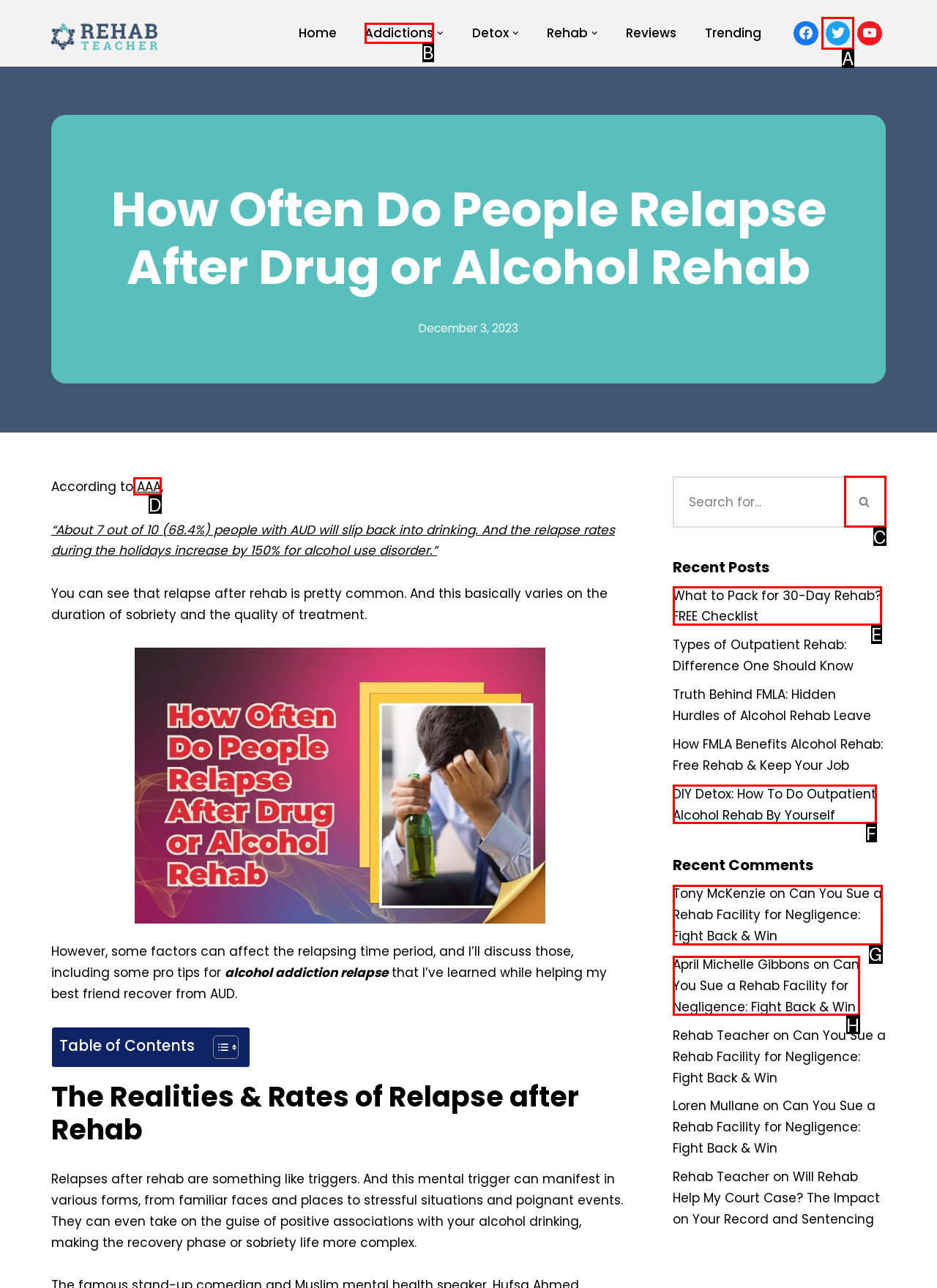Select the correct option based on the description: parent_node: Search for... aria-label="Search"
Answer directly with the option’s letter.

C